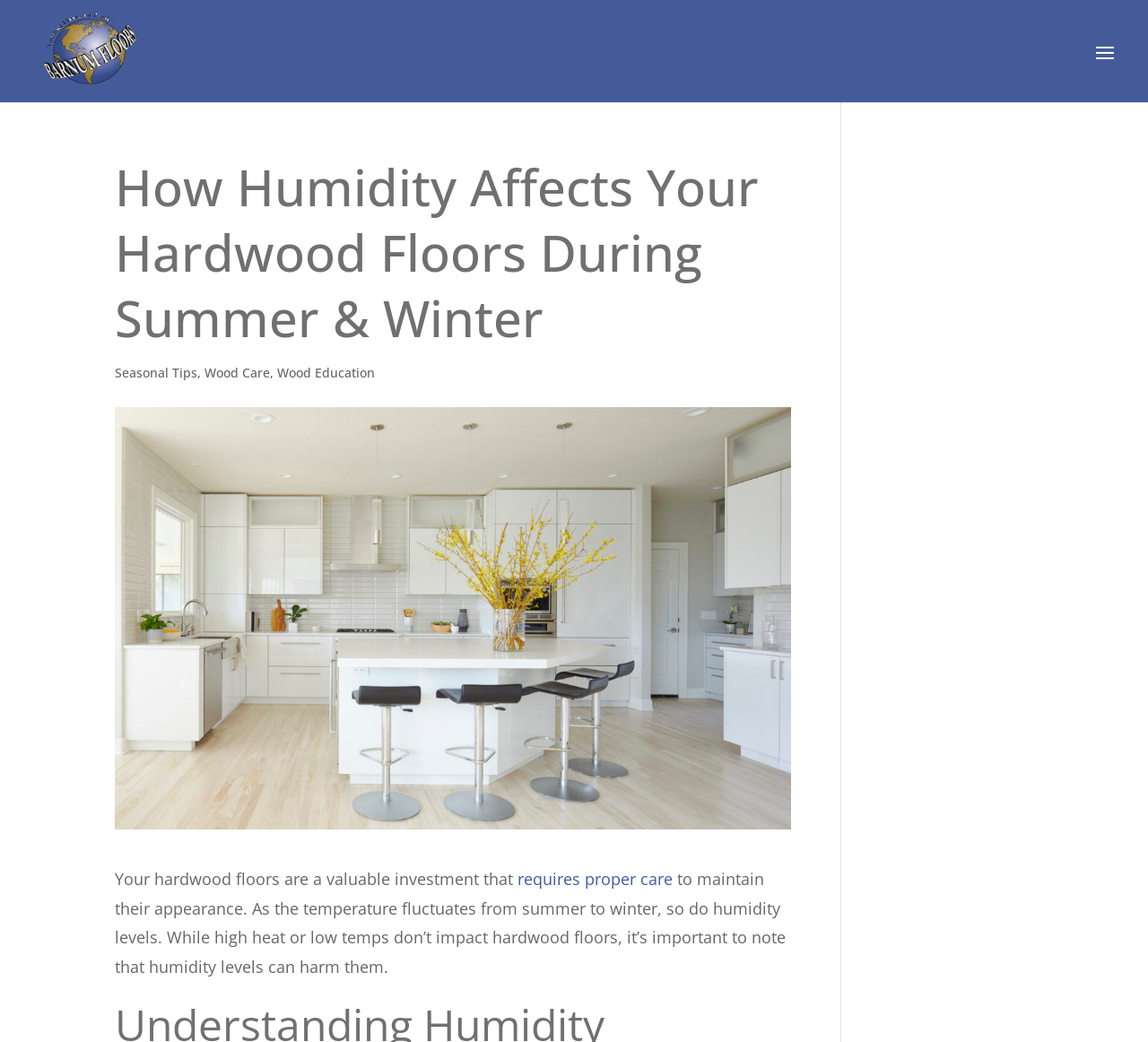Determine the bounding box coordinates (top-left x, top-left y, bottom-right x, bottom-right y) of the UI element described in the following text: requires proper care

[0.451, 0.833, 0.586, 0.854]